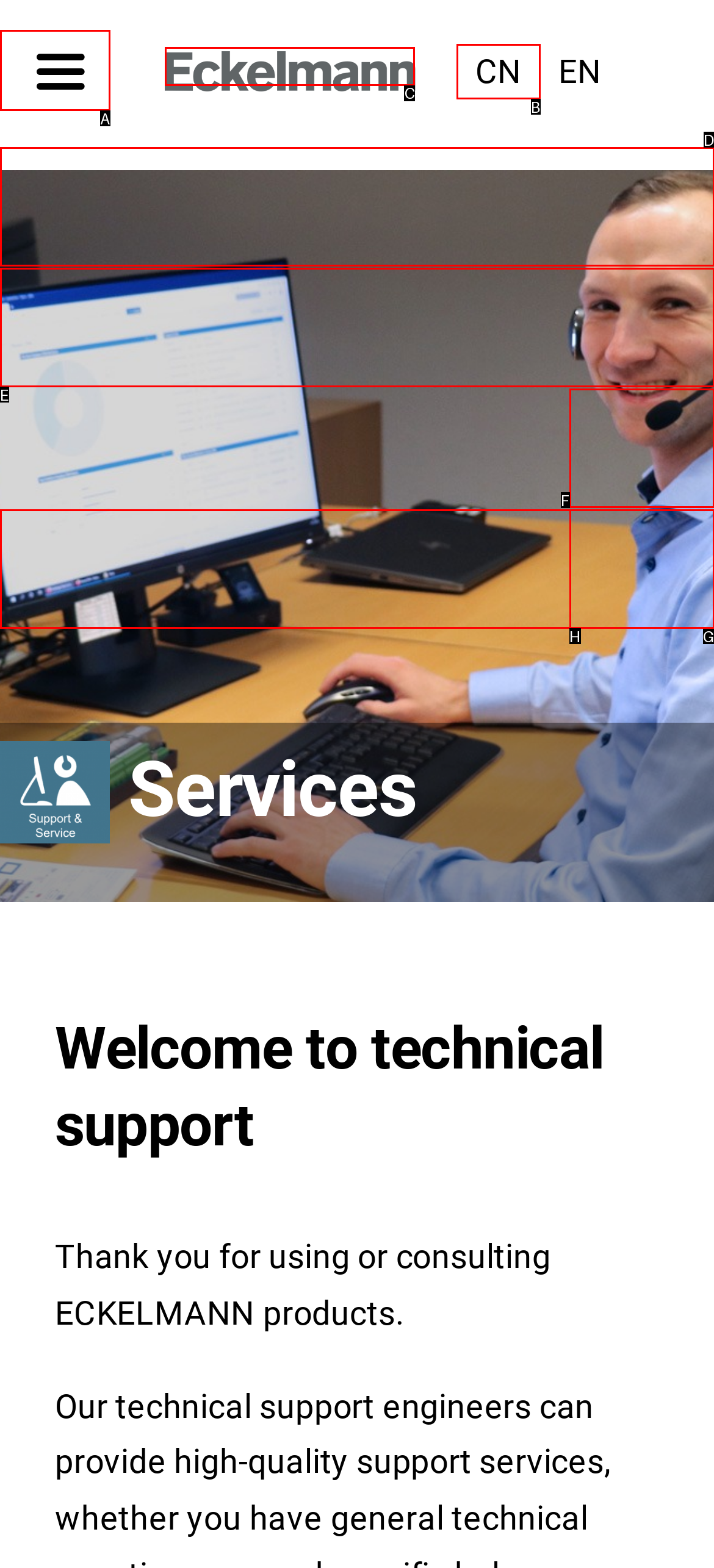Choose the HTML element that best fits the description: aria-label="eckelmann-logo". Answer with the option's letter directly.

C